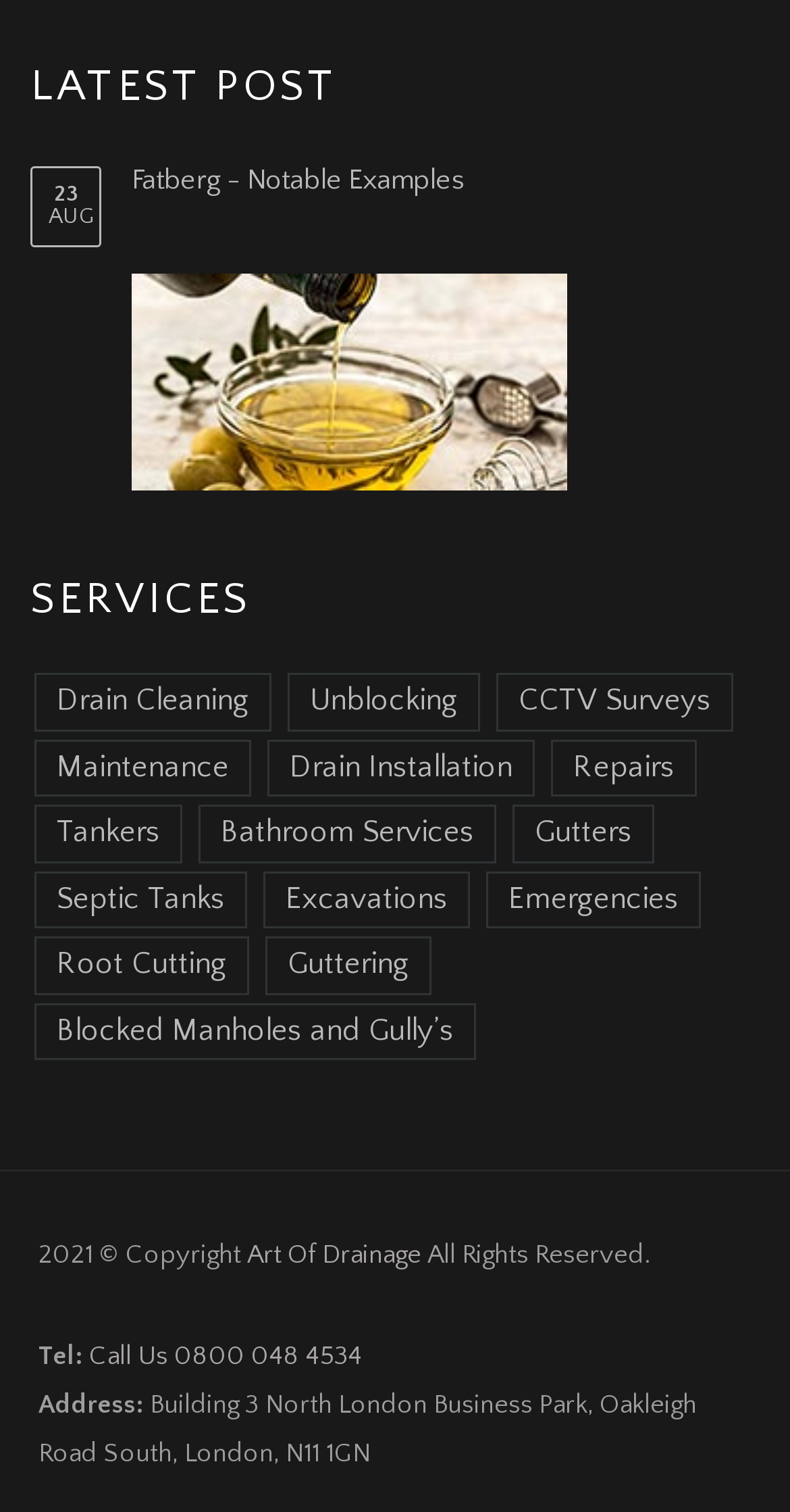Please locate the UI element described by "Art Of Drainage" and provide its bounding box coordinates.

[0.313, 0.821, 0.533, 0.84]